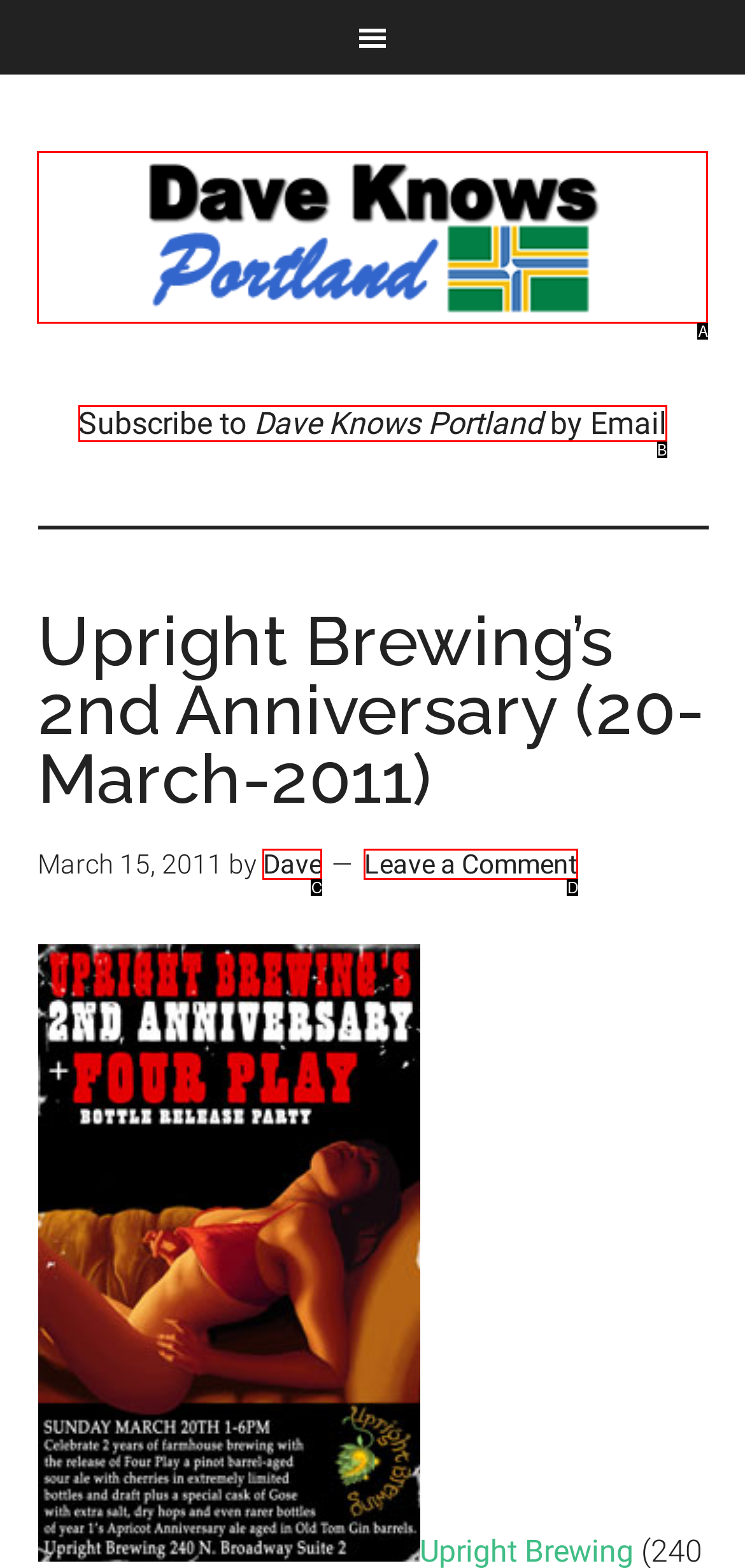Determine the HTML element that best aligns with the description: Dave
Answer with the appropriate letter from the listed options.

C